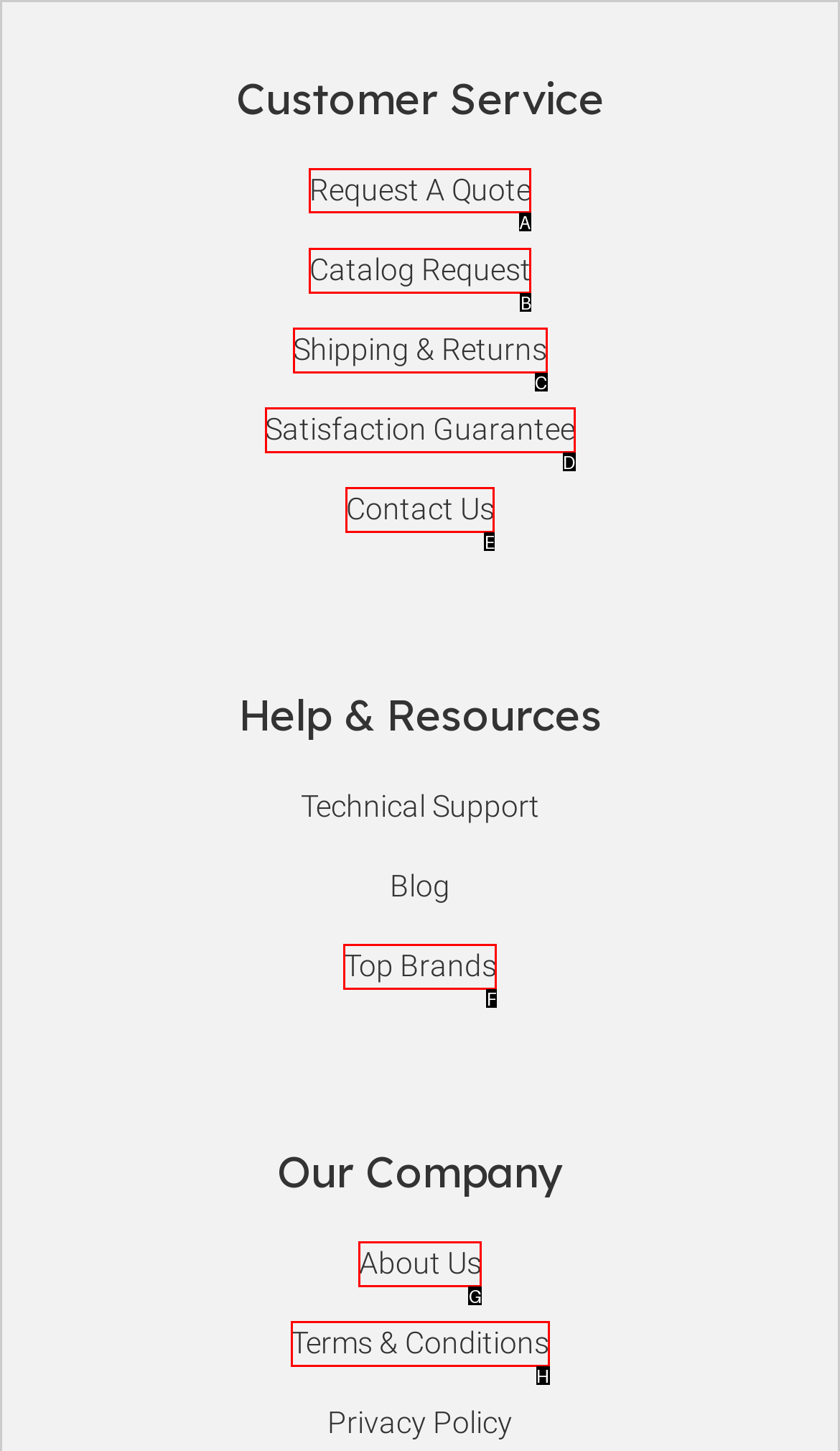Point out the option that needs to be clicked to fulfill the following instruction: Request a quote
Answer with the letter of the appropriate choice from the listed options.

A